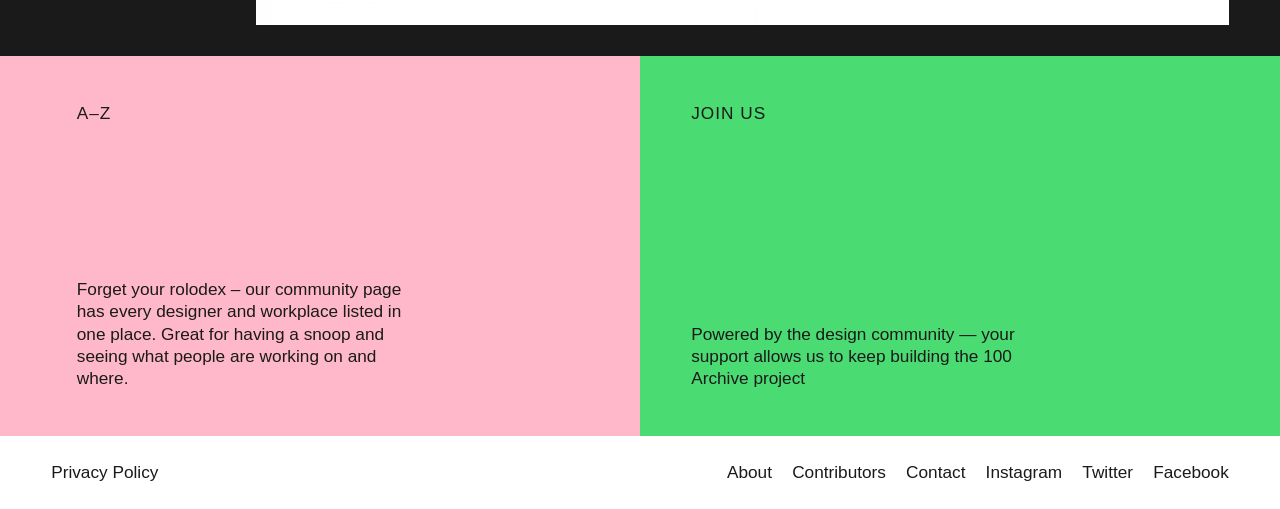Identify the bounding box coordinates of the region I need to click to complete this instruction: "Follow on Instagram".

[0.77, 0.909, 0.83, 0.948]